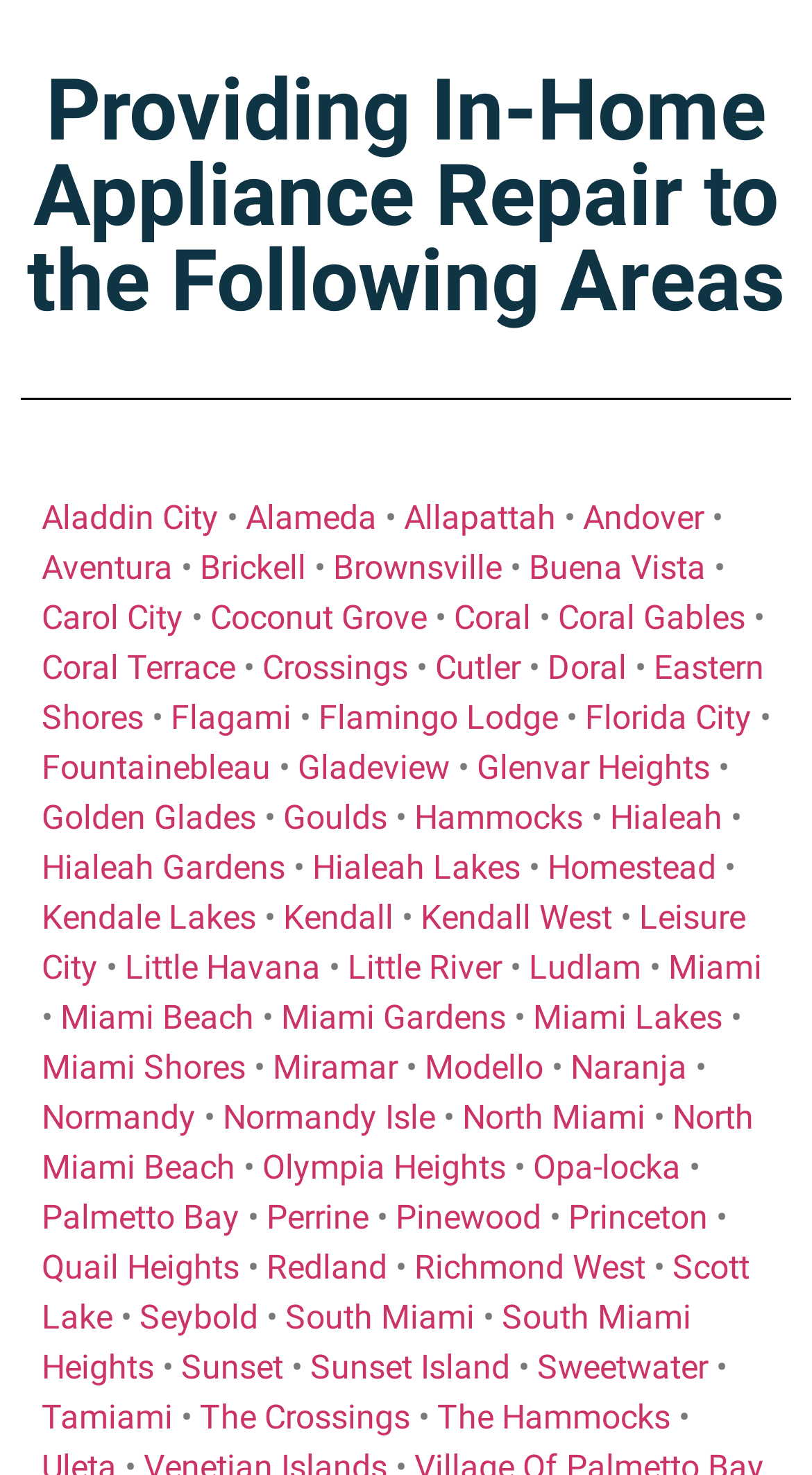Based on the visual content of the image, answer the question thoroughly: Are the areas listed in alphabetical order?

After examining the list of links on the webpage, I noticed that the areas are listed in alphabetical order, making it easier to find a specific area.